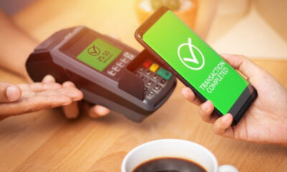What is the person holding in their hand?
Refer to the image and answer the question using a single word or phrase.

A mobile phone